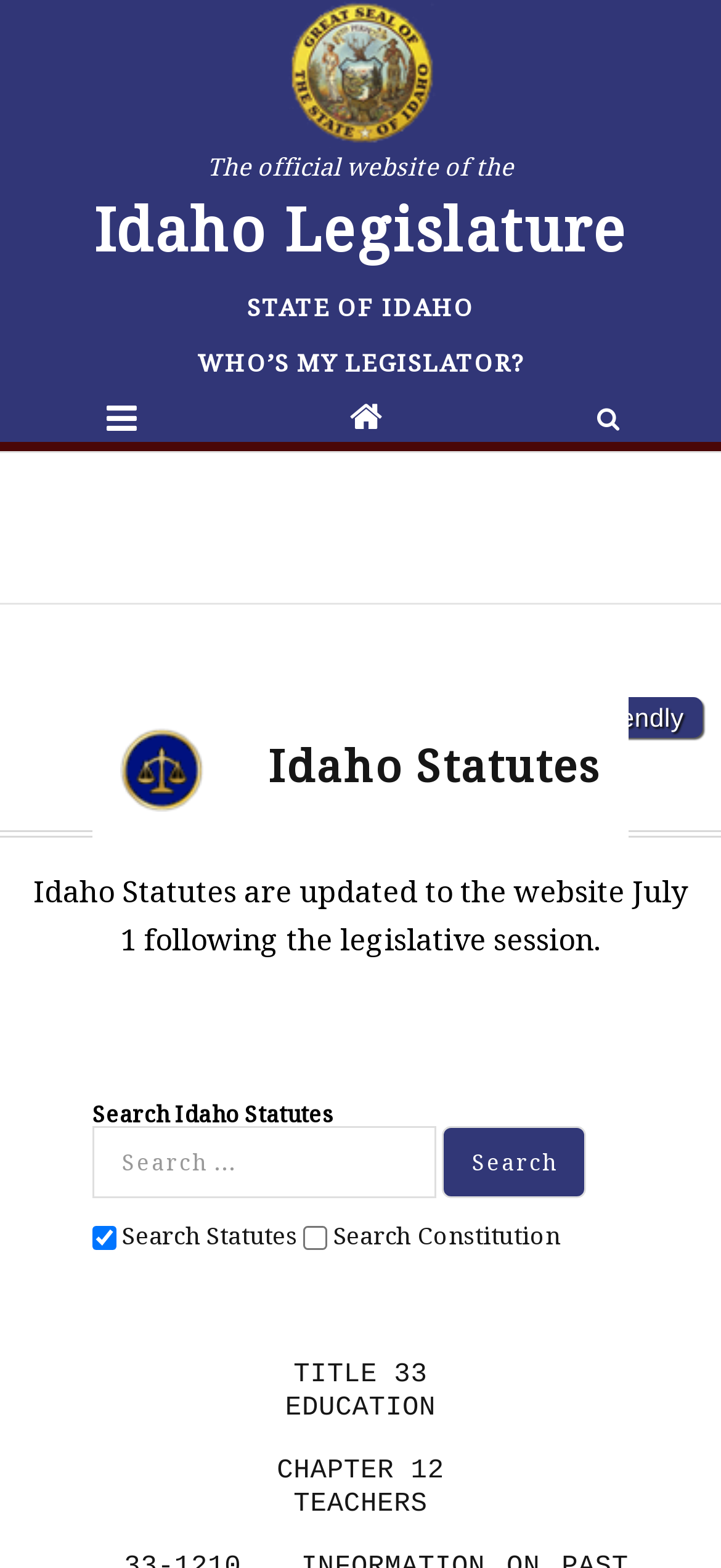What is the function of the button below the search box?
Based on the screenshot, respond with a single word or phrase.

Search